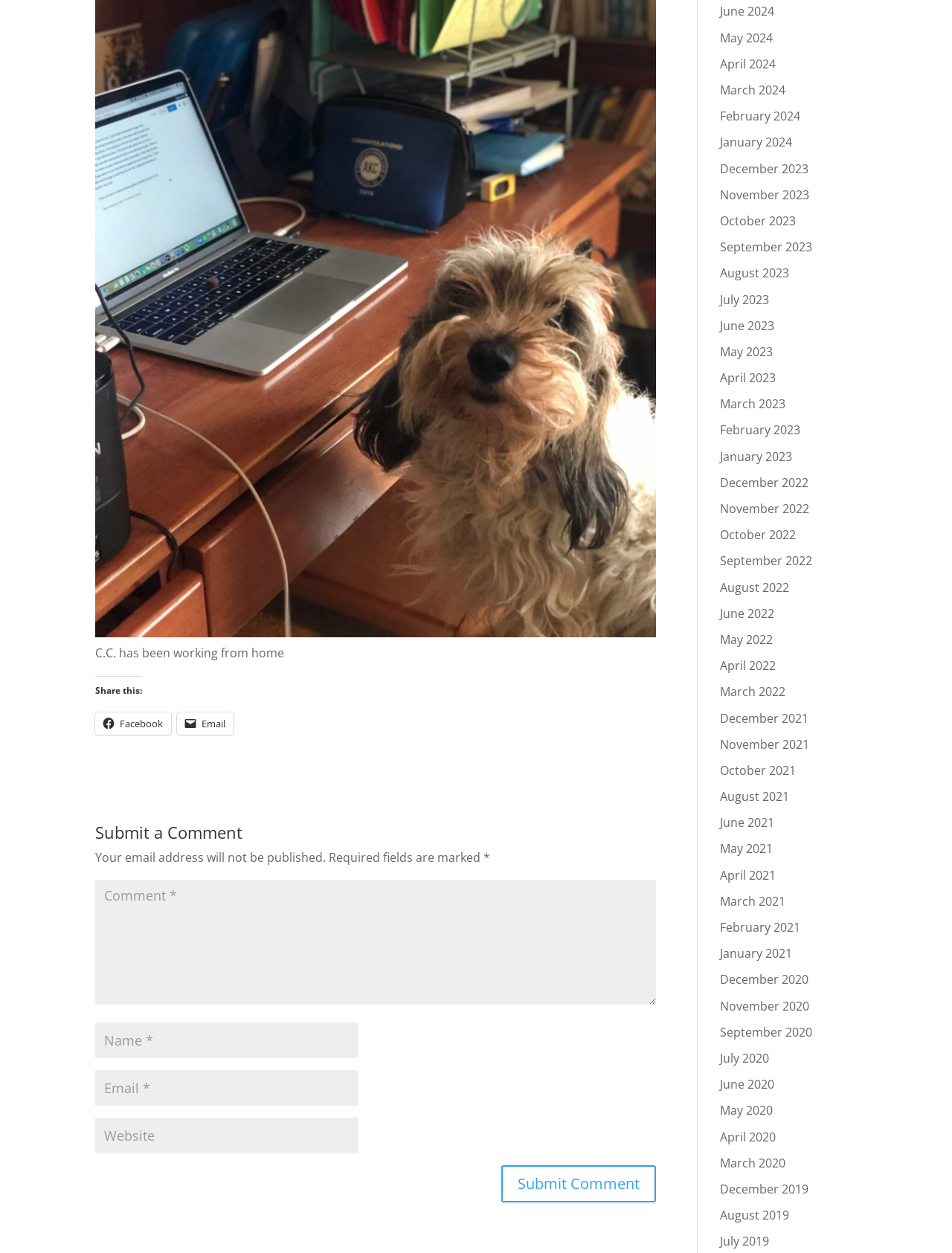Please give a short response to the question using one word or a phrase:
What is the purpose of the links at the top right corner?

Archive links